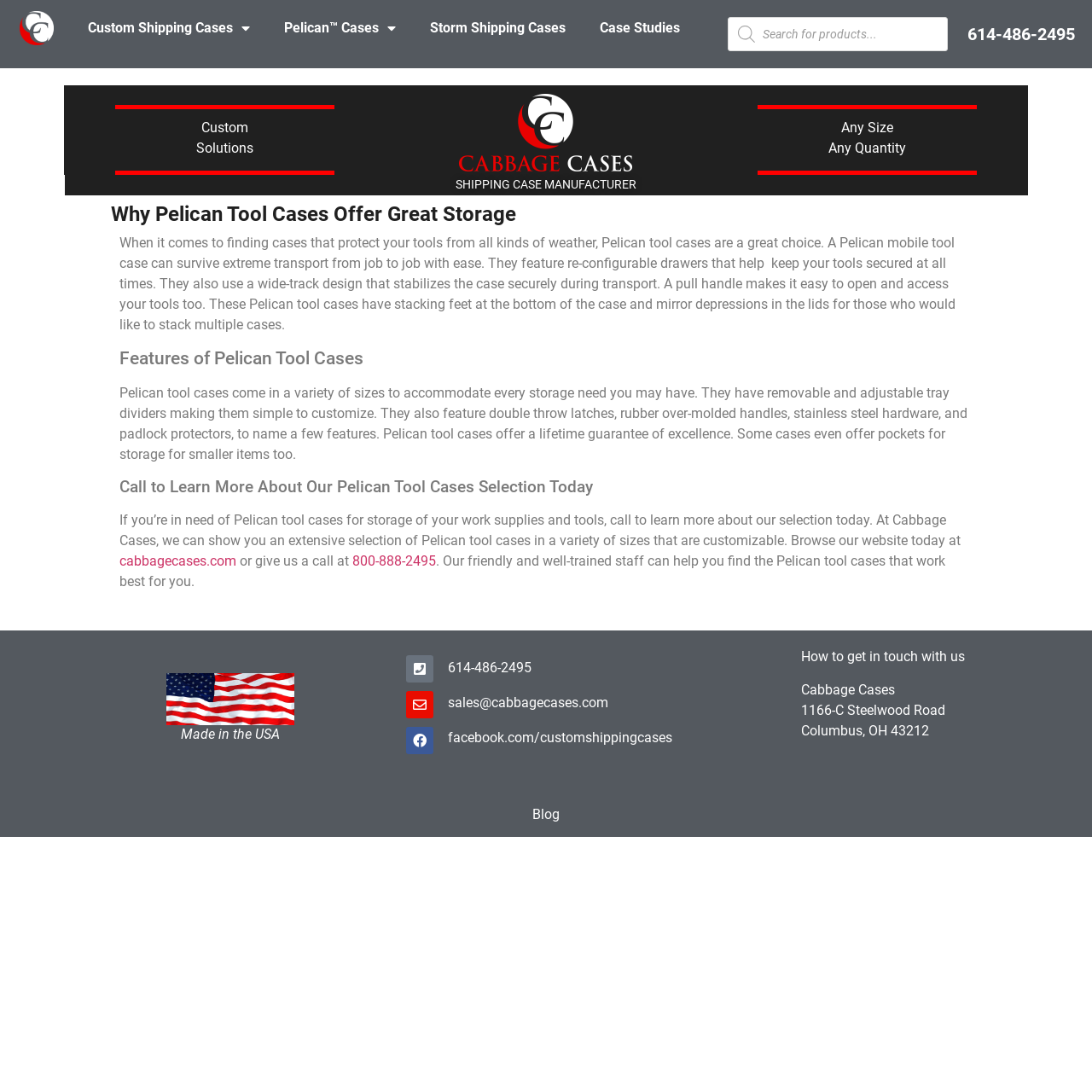Find the bounding box coordinates for the HTML element described as: "Storm Shipping Cases". The coordinates should consist of four float values between 0 and 1, i.e., [left, top, right, bottom].

[0.378, 0.0, 0.534, 0.052]